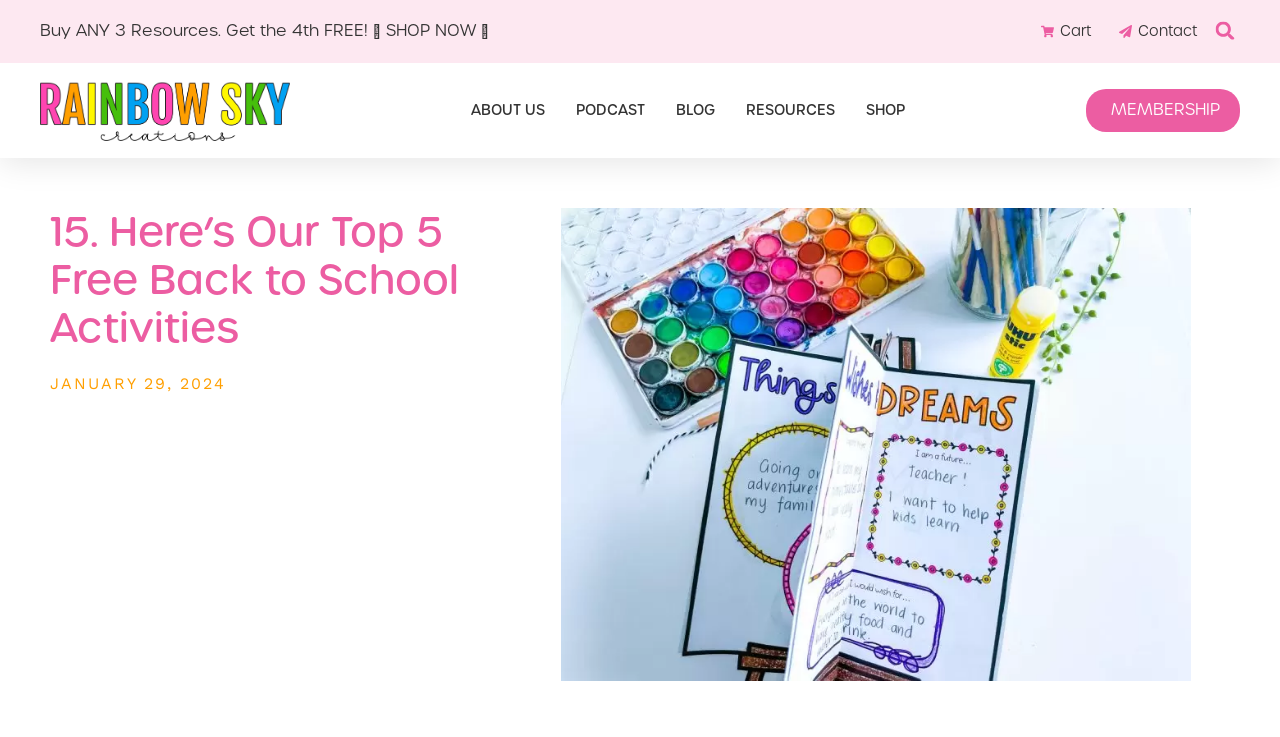Refer to the screenshot and give an in-depth answer to this question: What is the main topic of the webpage?

I found the main topic by looking at the heading element on the webpage, which is located at the coordinates [0.039, 0.282, 0.399, 0.478] and has the text '15. Here’s Our Top 5 Free Back to School Activities'.